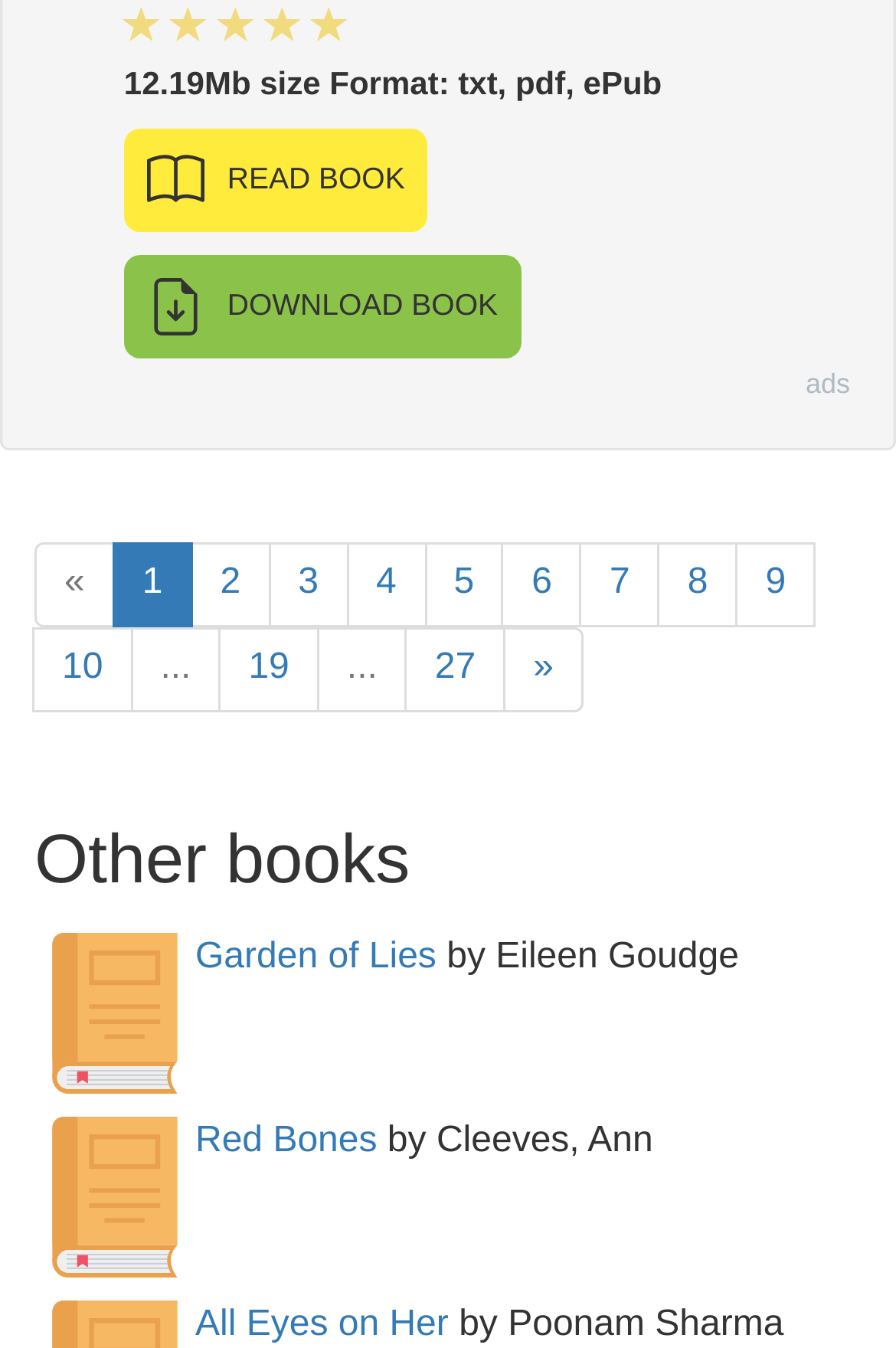Bounding box coordinates are to be given in the format (top-left x, top-left y, bottom-right x, bottom-right y). All values must be floating point numbers between 0 and 1. Provide the bounding box coordinate for the UI element described as: All Eyes on Her

[0.218, 0.968, 0.501, 0.997]